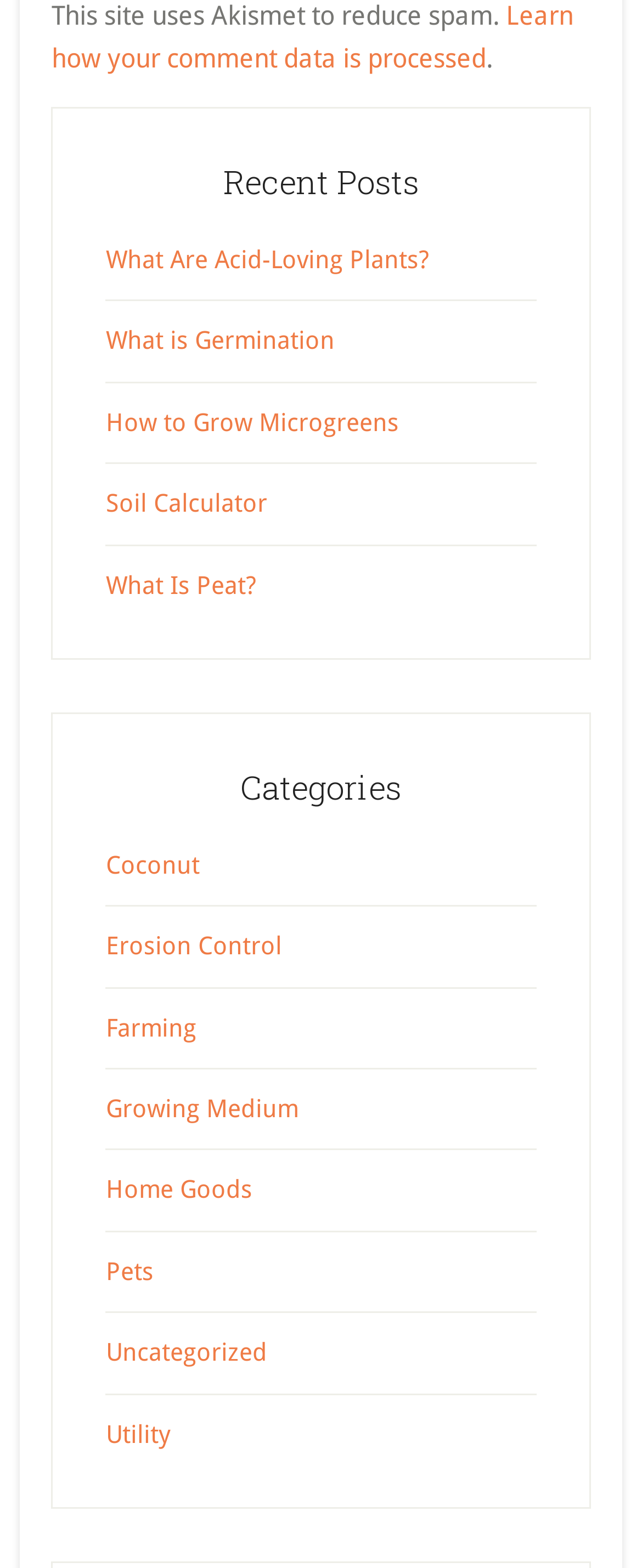Please provide the bounding box coordinates for the element that needs to be clicked to perform the following instruction: "Learn about comment data processing". The coordinates should be given as four float numbers between 0 and 1, i.e., [left, top, right, bottom].

[0.08, 0.0, 0.893, 0.047]